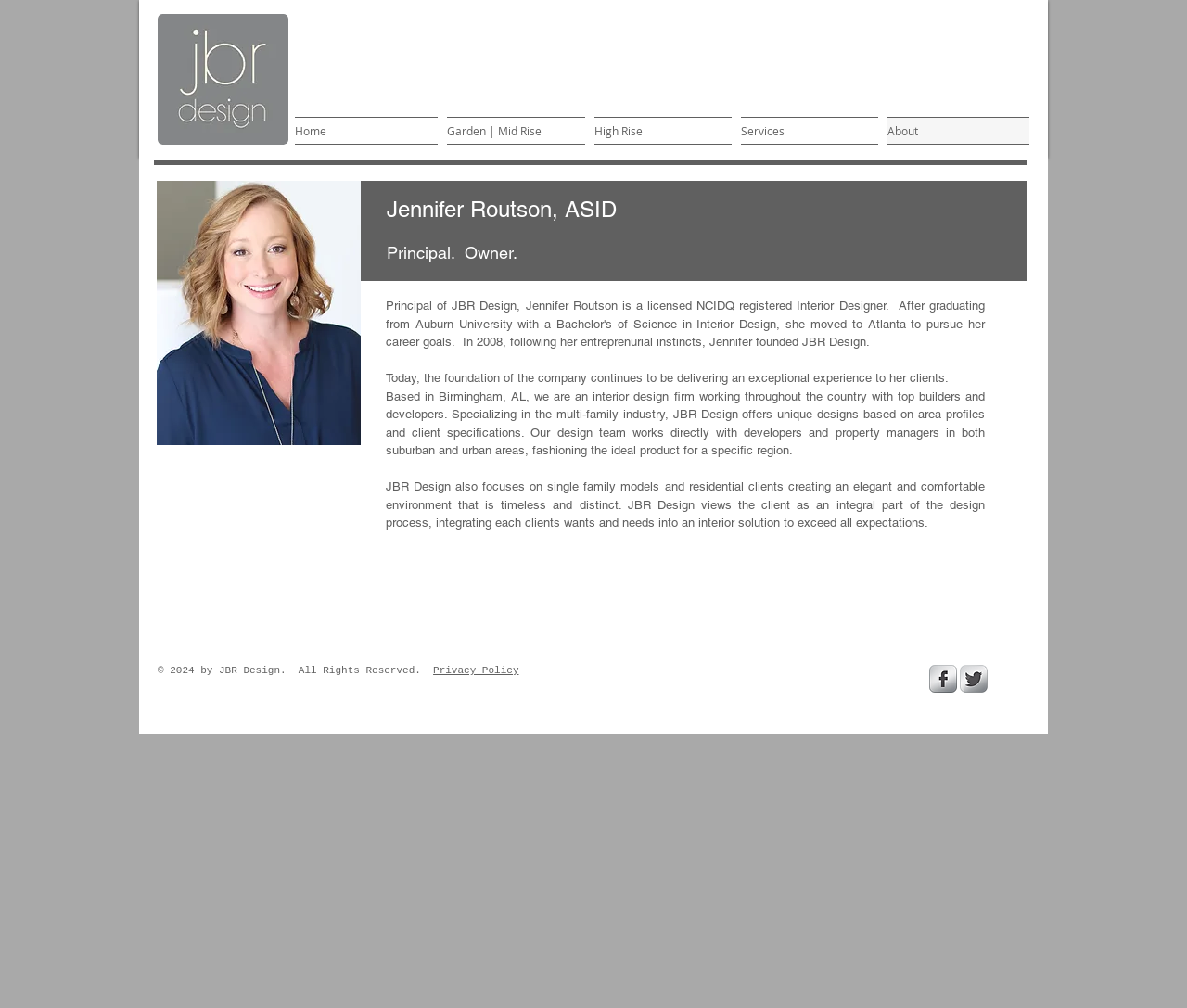Please specify the coordinates of the bounding box for the element that should be clicked to carry out this instruction: "Click About". The coordinates must be four float numbers between 0 and 1, formatted as [left, top, right, bottom].

[0.744, 0.116, 0.867, 0.144]